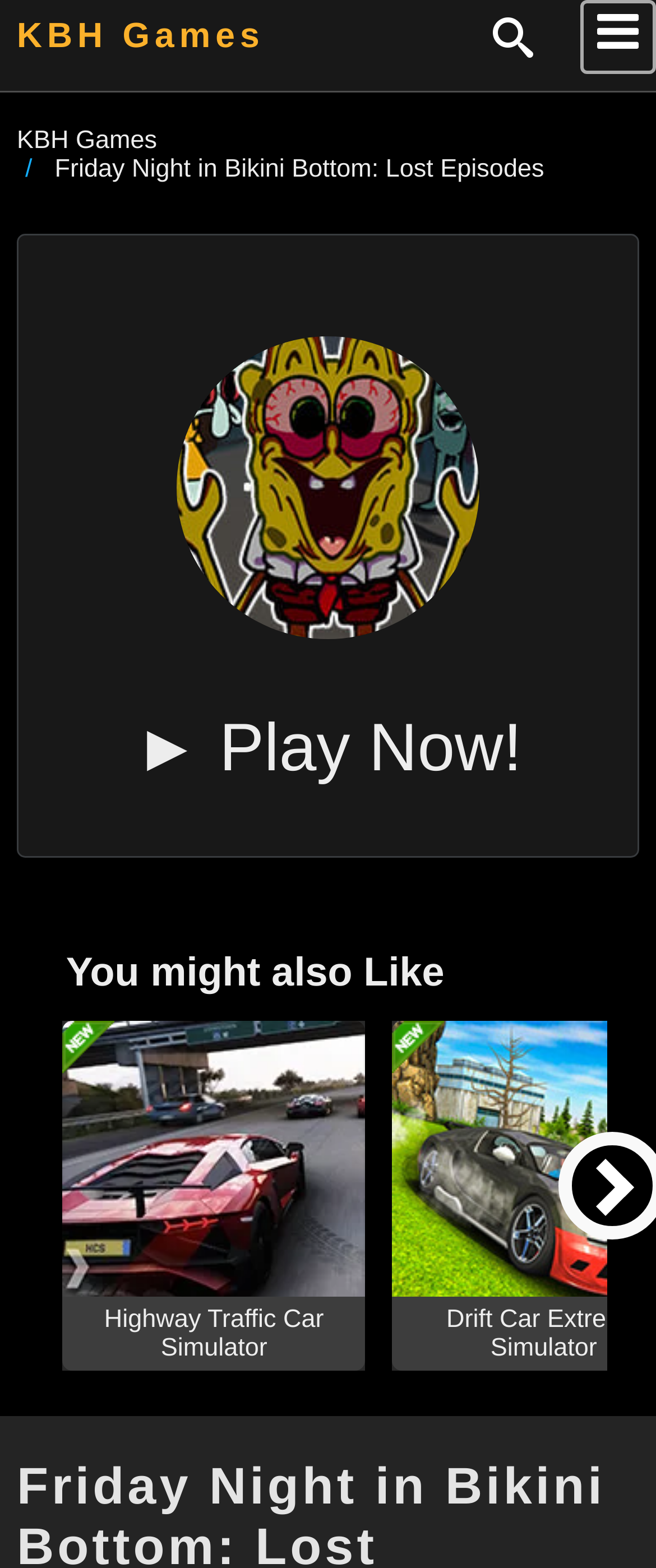Generate a comprehensive description of the contents of the webpage.

The webpage is about a mod for the game Friday Night Funkin' (FNF) called "Friday Night in Bikini Bottom: Lost Episodes". At the top left corner, there is a link to "KBH Games". Next to it, there is a button with an icon. On the right side of the top section, there is another button with a different icon. Below the top section, there is a larger link to "Friday Night in Bikini Bottom: Lost Episodes" that takes up most of the width.

In the middle of the page, there is a prominent poster image that occupies about half of the page's width and a quarter of its height. Below the poster image, there is a "Play Now!" button that is centered horizontally.

Further down the page, there is a section with a heading "You might also Like". Below this heading, there is a link to another game called "Highway Traffic Car Simulator" with a small image to its left. The image is a thumbnail representing the game.